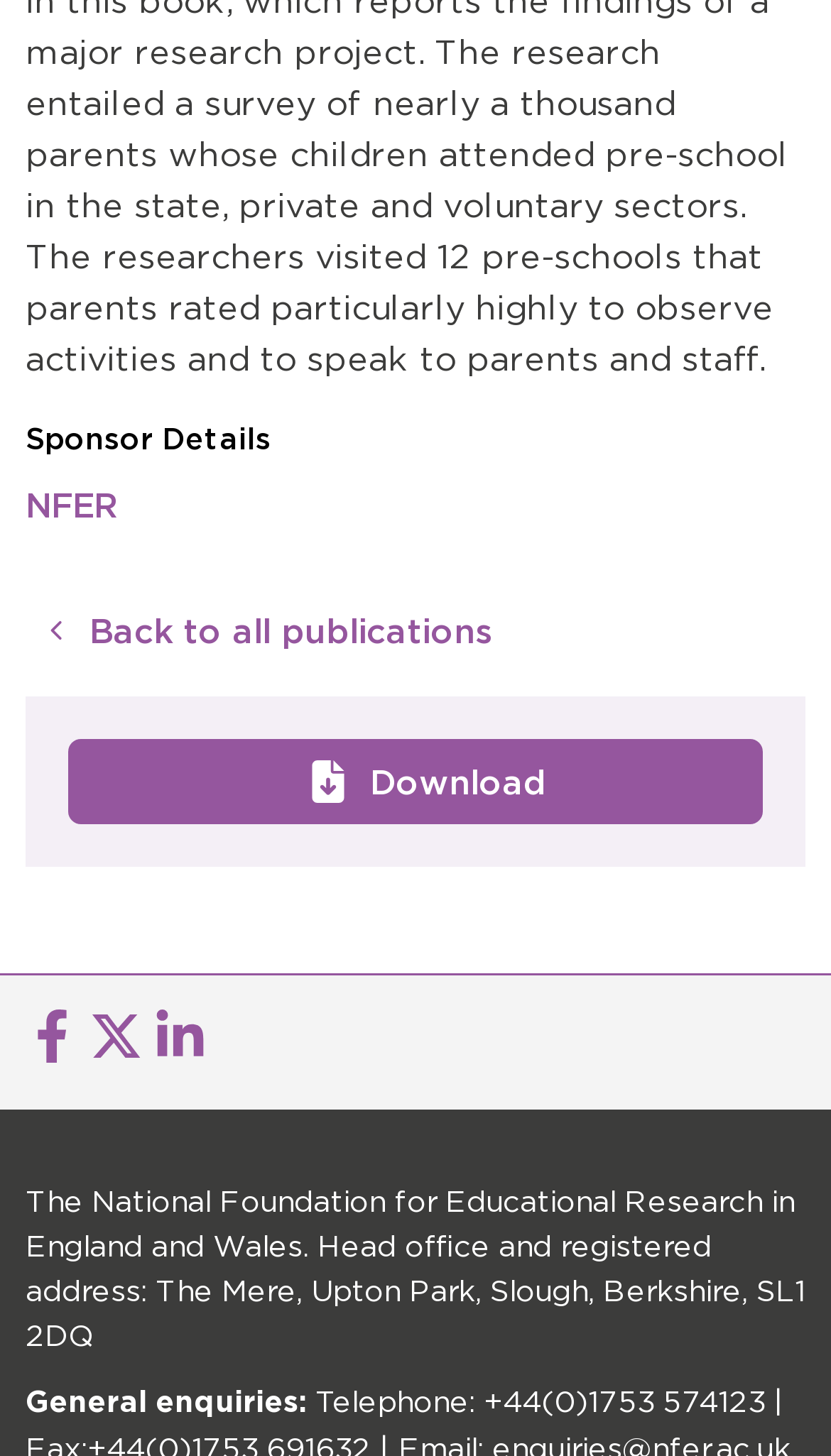Extract the bounding box coordinates for the UI element described as: "NFER".

[0.031, 0.332, 0.141, 0.361]